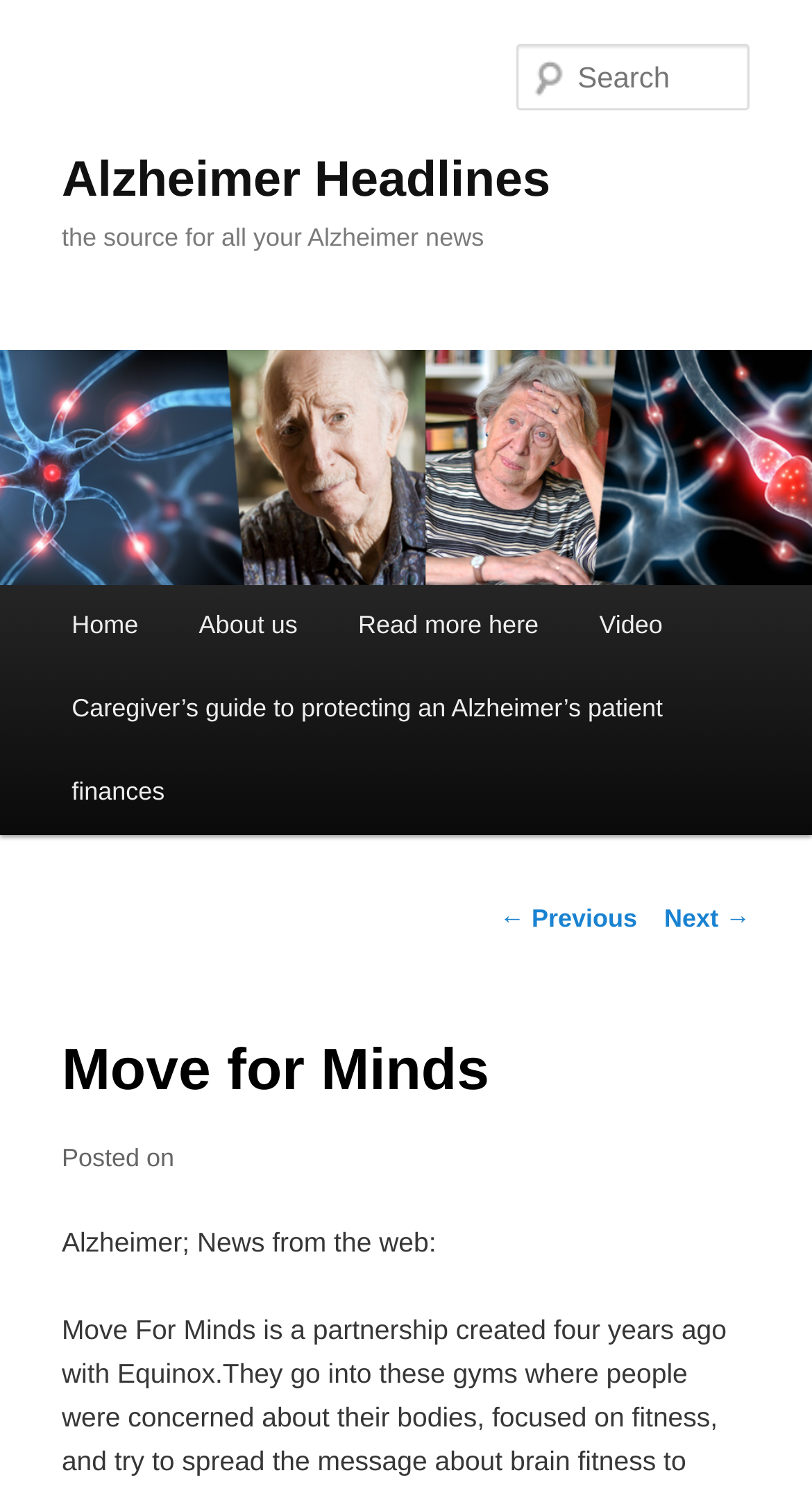Please determine the bounding box coordinates, formatted as (top-left x, top-left y, bottom-right x, bottom-right y), with all values as floating point numbers between 0 and 1. Identify the bounding box of the region described as: Read more here

[0.404, 0.392, 0.701, 0.448]